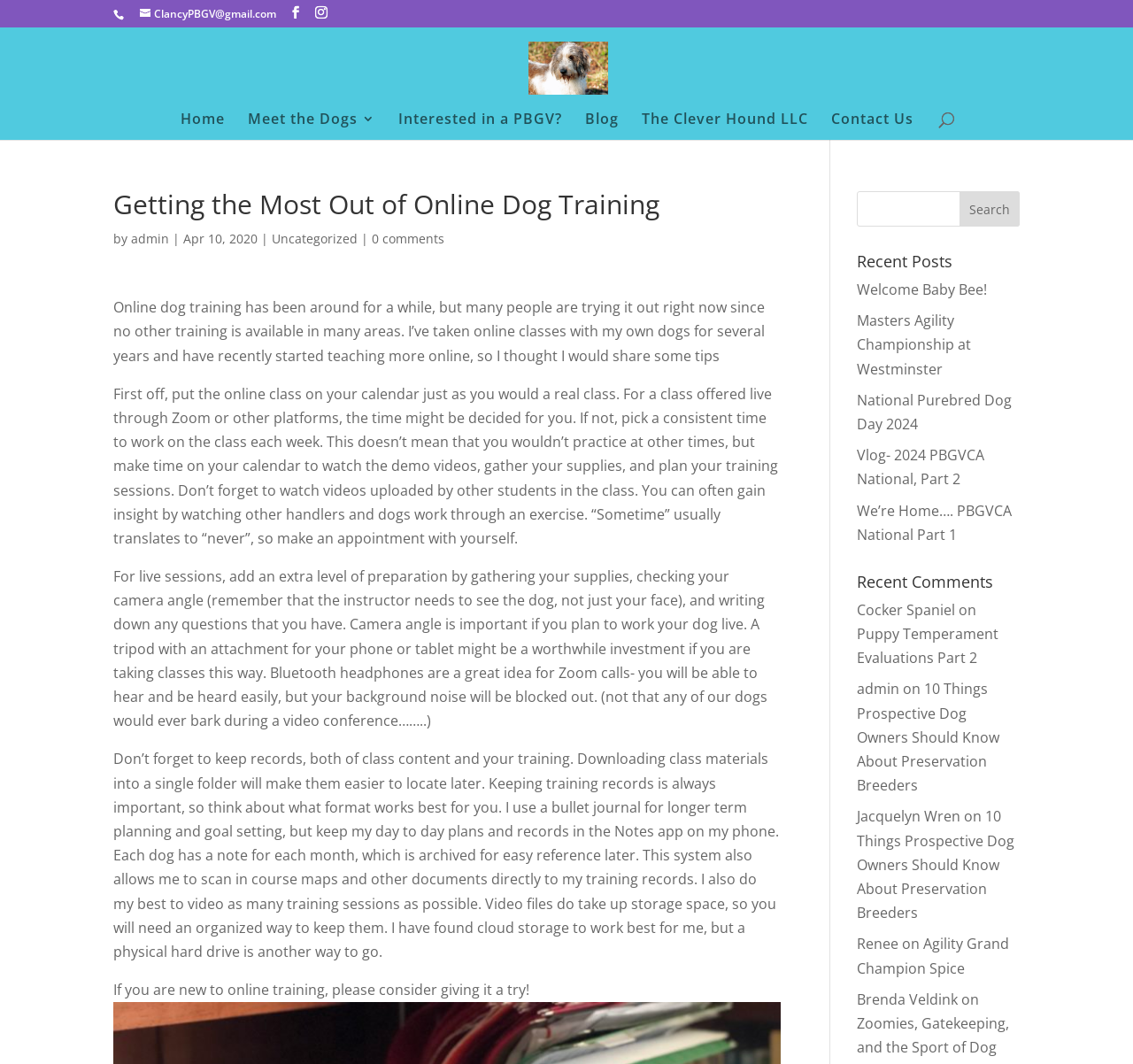Provide a comprehensive description of the webpage.

This webpage is about online dog training, specifically sharing tips and experiences from the author. At the top, there is a navigation menu with links to "Home", "Meet the Dogs 3", "Interested in a PBGV?", "Blog", "The Clever Hound LLC", and "Contact Us". Below the navigation menu, there is a search bar with a search button.

The main content of the webpage is an article titled "Getting the Most Out of Online Dog Training". The article is divided into several paragraphs, each discussing a specific tip or aspect of online dog training. The author shares their personal experience of taking online classes with their own dogs and provides advice on how to make the most out of online training.

To the right of the article, there is a sidebar with several sections. The first section is titled "Recent Posts" and lists several links to recent blog posts, including "Welcome Baby Bee!", "Masters Agility Championship at Westminster", and "National Purebred Dog Day 2024". The second section is titled "Recent Comments" and lists several comments from users, including links to the original posts and the names of the commenters.

At the very top of the webpage, there is a header with the title "The Clancy PBGV Blog" and a link to the blog's email address. There are also several social media links, including Facebook, Twitter, and Instagram.